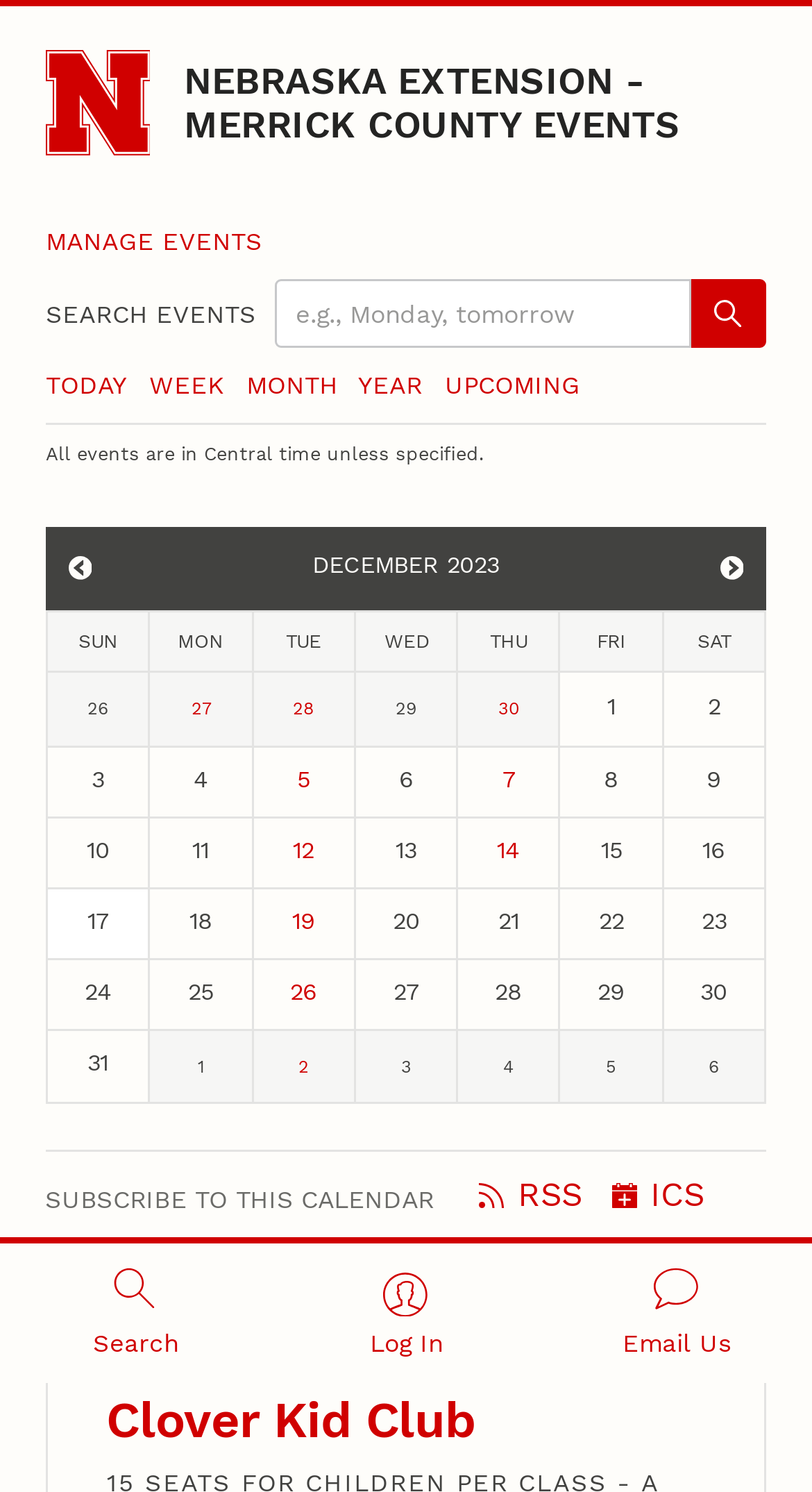Pinpoint the bounding box coordinates of the clickable element needed to complete the instruction: "Log In". The coordinates should be provided as four float numbers between 0 and 1: [left, top, right, bottom].

[0.333, 0.833, 0.667, 0.927]